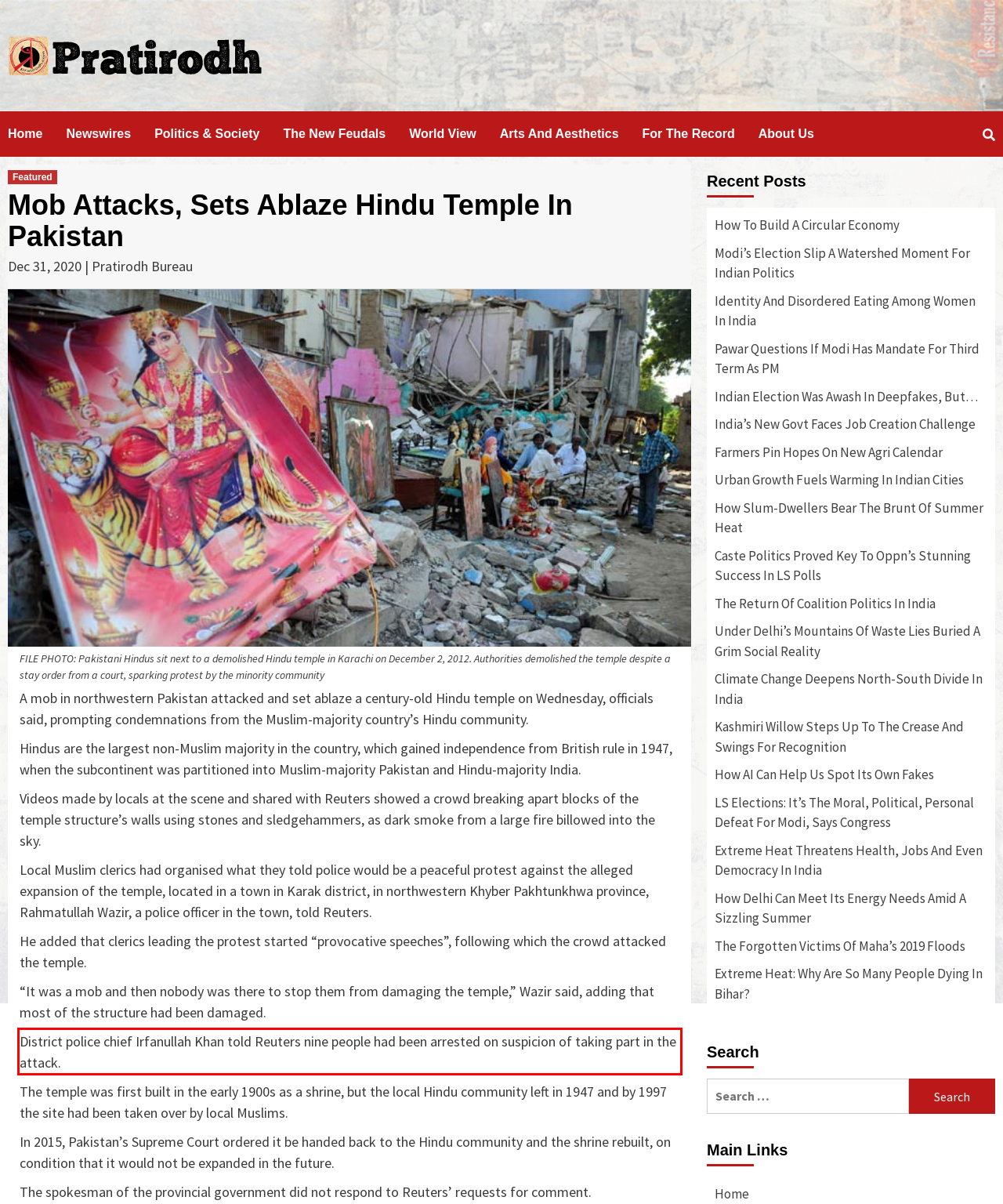Please identify and extract the text from the UI element that is surrounded by a red bounding box in the provided webpage screenshot.

District police chief Irfanullah Khan told Reuters nine people had been arrested on suspicion of taking part in the attack.